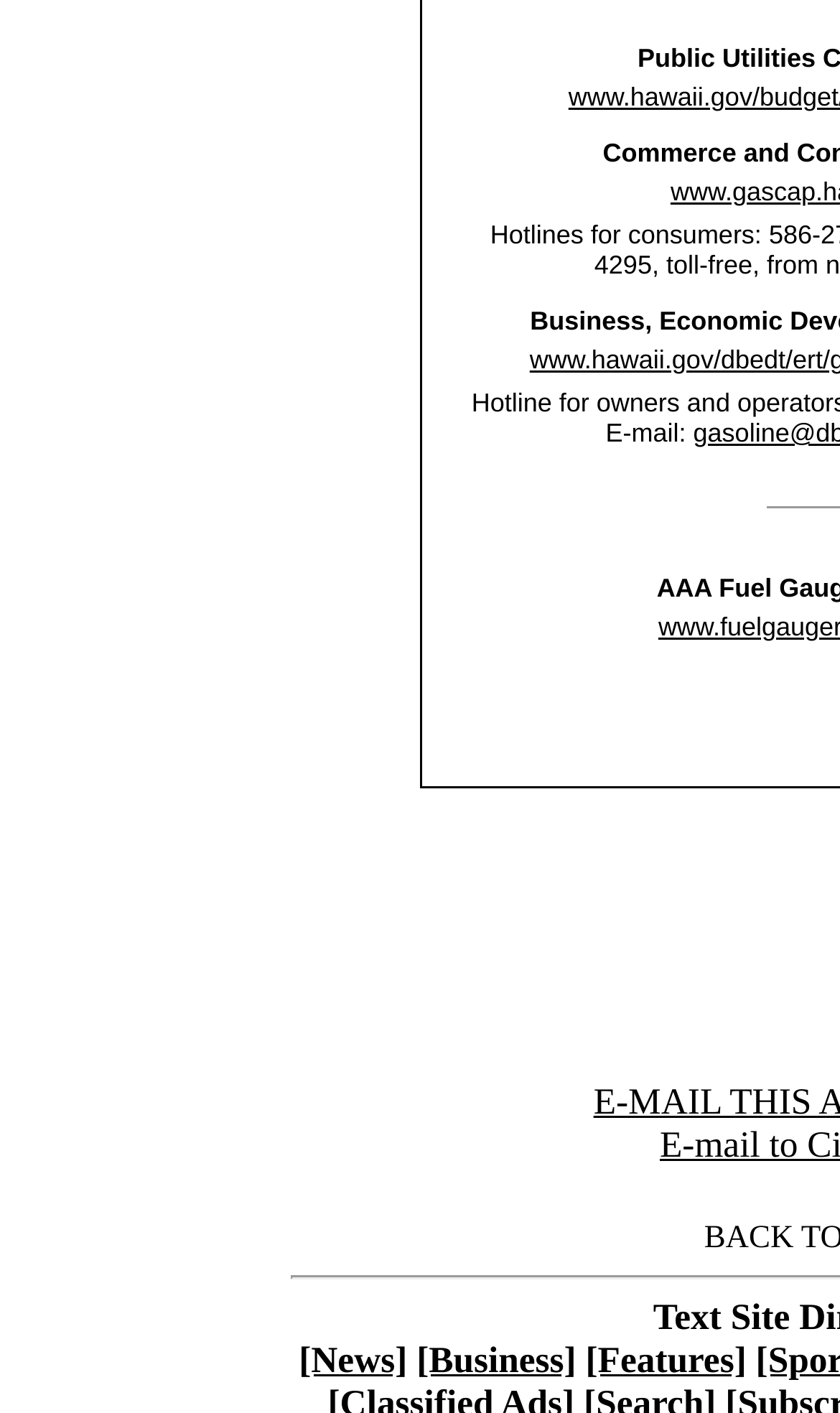Using the webpage screenshot, locate the HTML element that fits the following description and provide its bounding box: "[News]".

[0.356, 0.921, 0.485, 0.95]